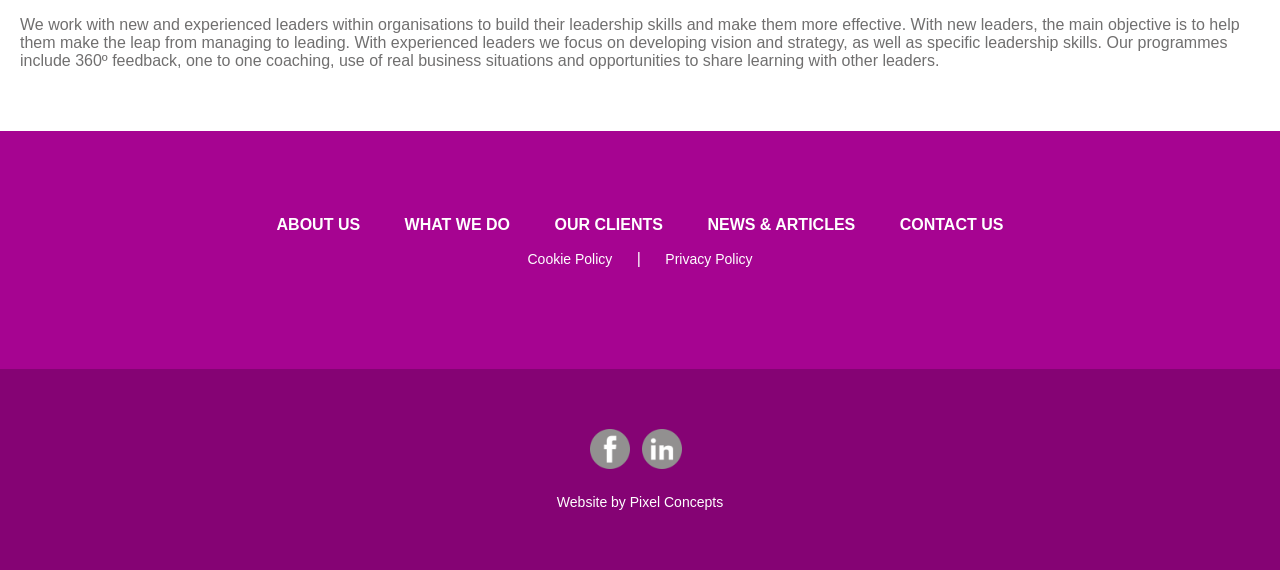What is the main objective of the leadership programme for new leaders?
Answer briefly with a single word or phrase based on the image.

Help them make the leap from managing to leading